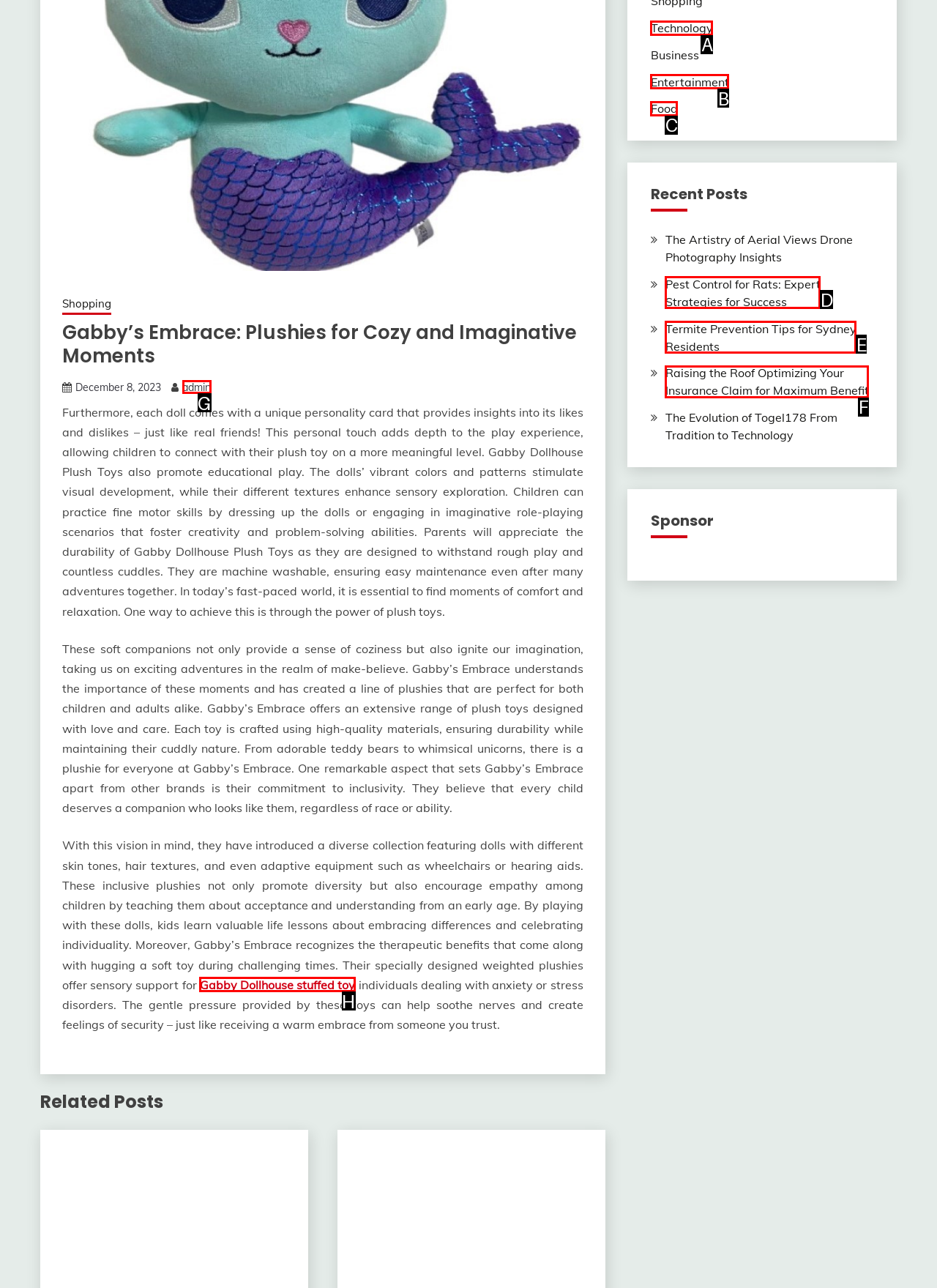Using the description: Getzen Gazette, find the best-matching HTML element. Indicate your answer with the letter of the chosen option.

None